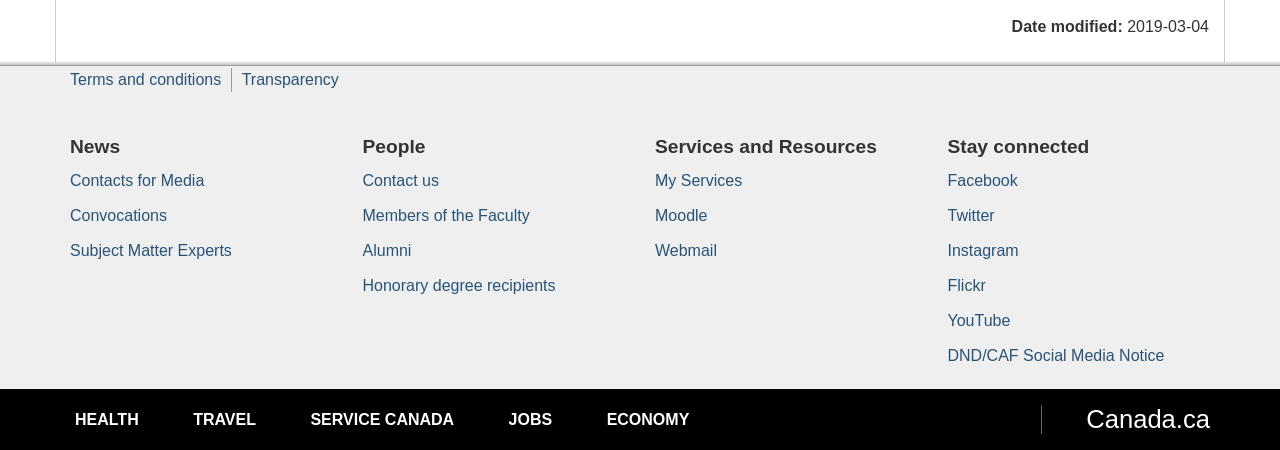What is the first link in the Government of Canada footer?
Look at the image and answer the question with a single word or phrase.

HEALTH